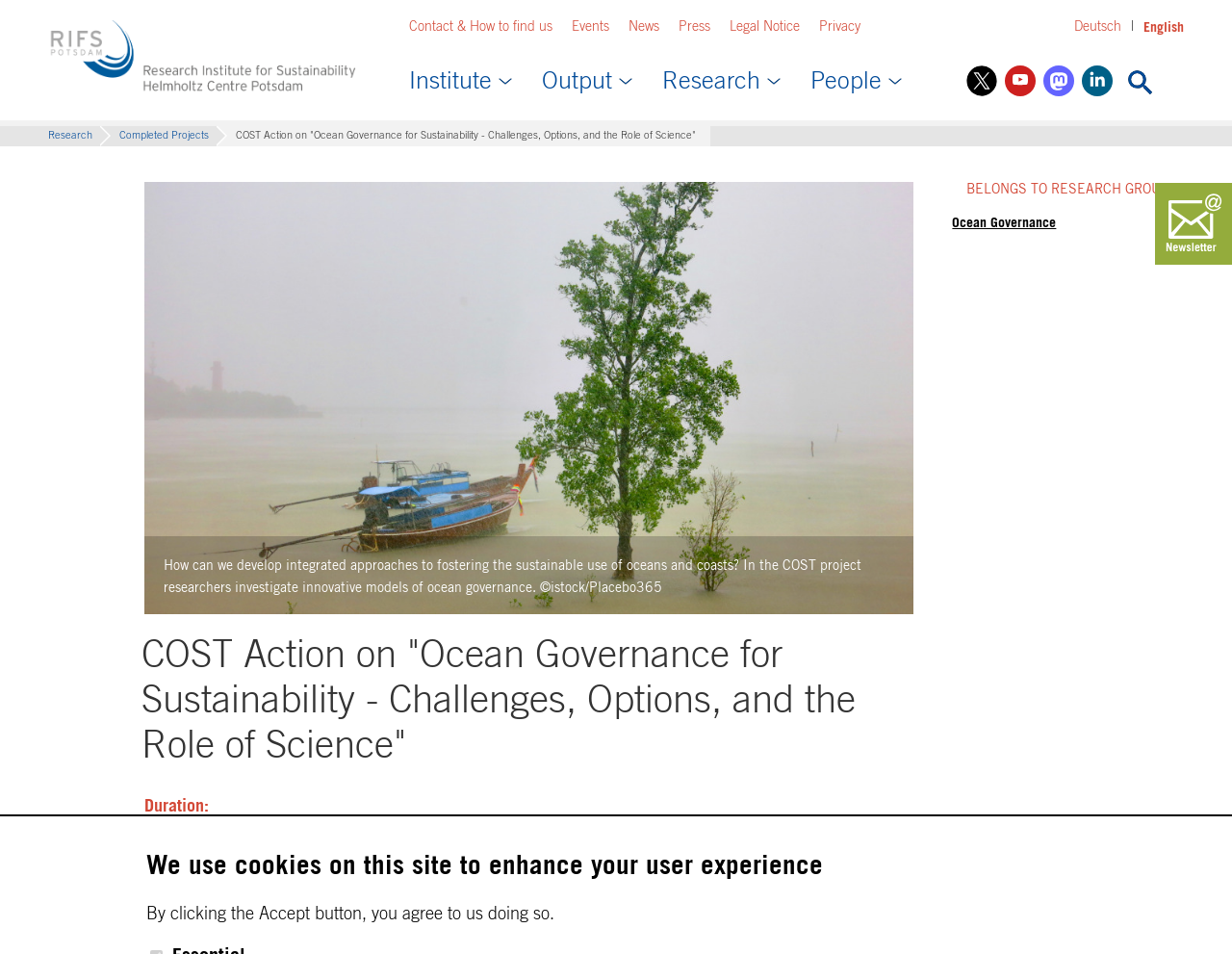Find the bounding box coordinates for the HTML element described in this sentence: "English". Provide the coordinates as four float numbers between 0 and 1, in the format [left, top, right, bottom].

[0.92, 0.012, 0.961, 0.046]